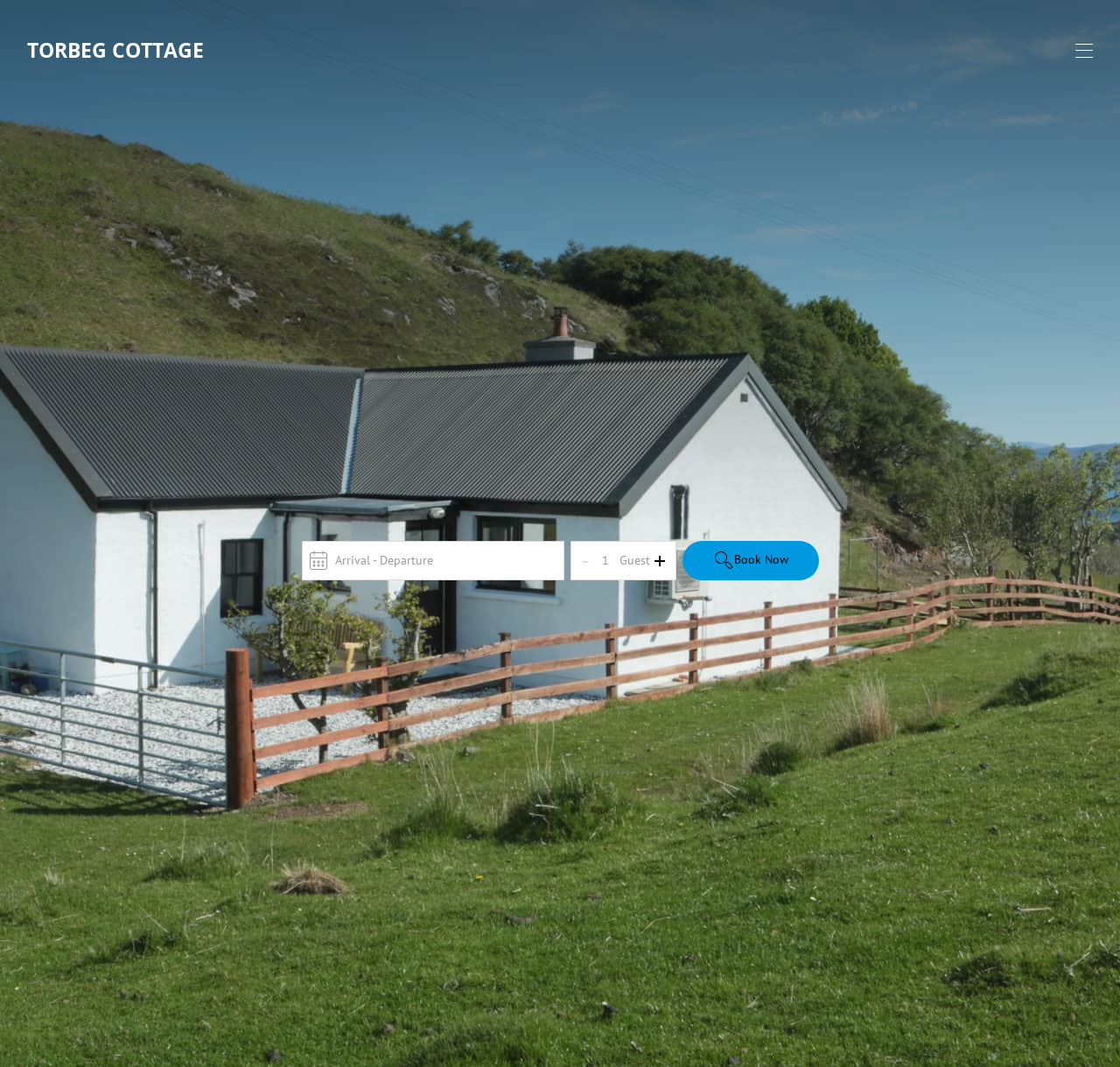Please locate the bounding box coordinates of the element that needs to be clicked to achieve the following instruction: "Select Arrival - Departure date". The coordinates should be four float numbers between 0 and 1, i.e., [left, top, right, bottom].

[0.269, 0.507, 0.504, 0.543]